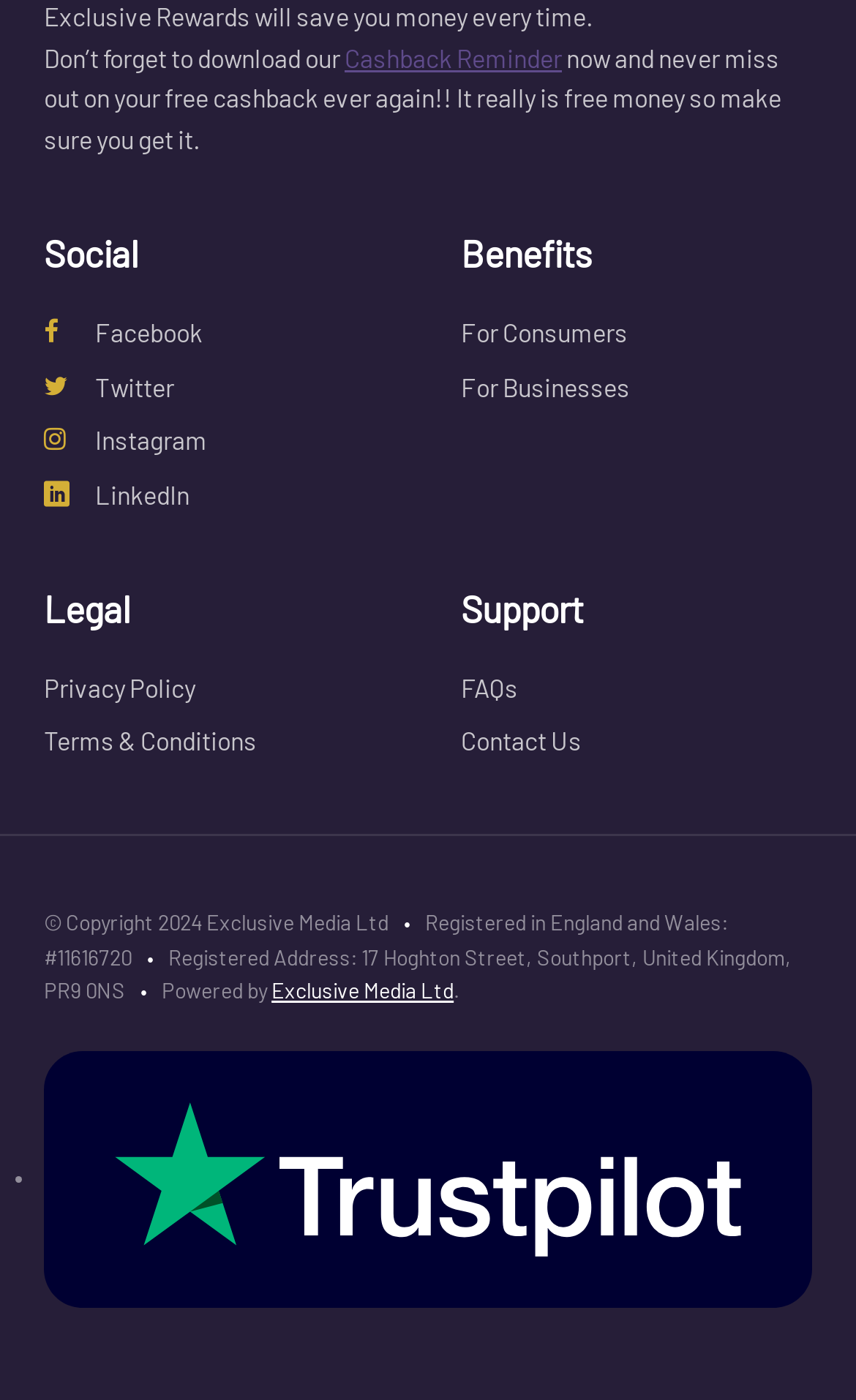Could you determine the bounding box coordinates of the clickable element to complete the instruction: "Download the Cashback Reminder"? Provide the coordinates as four float numbers between 0 and 1, i.e., [left, top, right, bottom].

[0.403, 0.029, 0.656, 0.051]